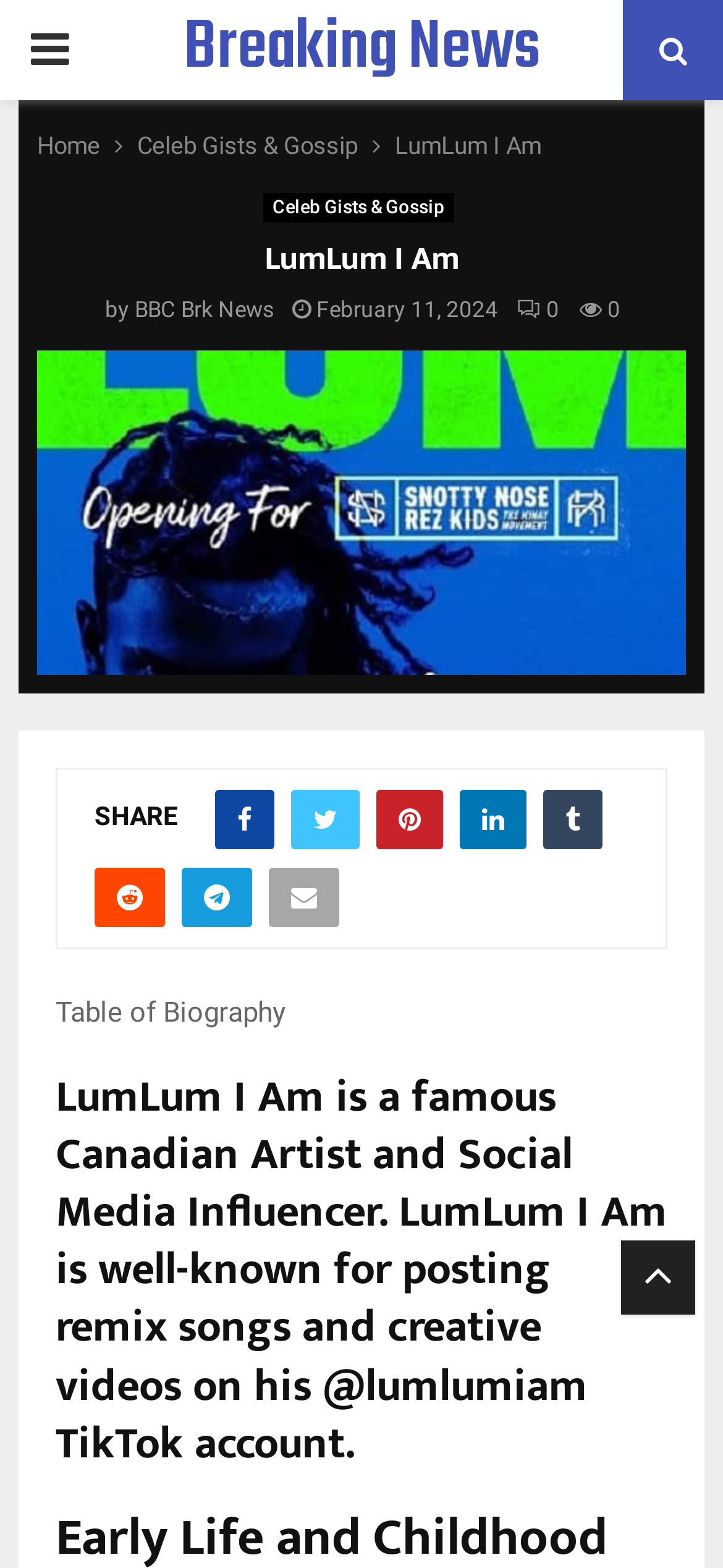What is the date of the news?
Using the image as a reference, give an elaborate response to the question.

The webpage has a time element with the text 'February 11, 2024' which indicates the date of the news.